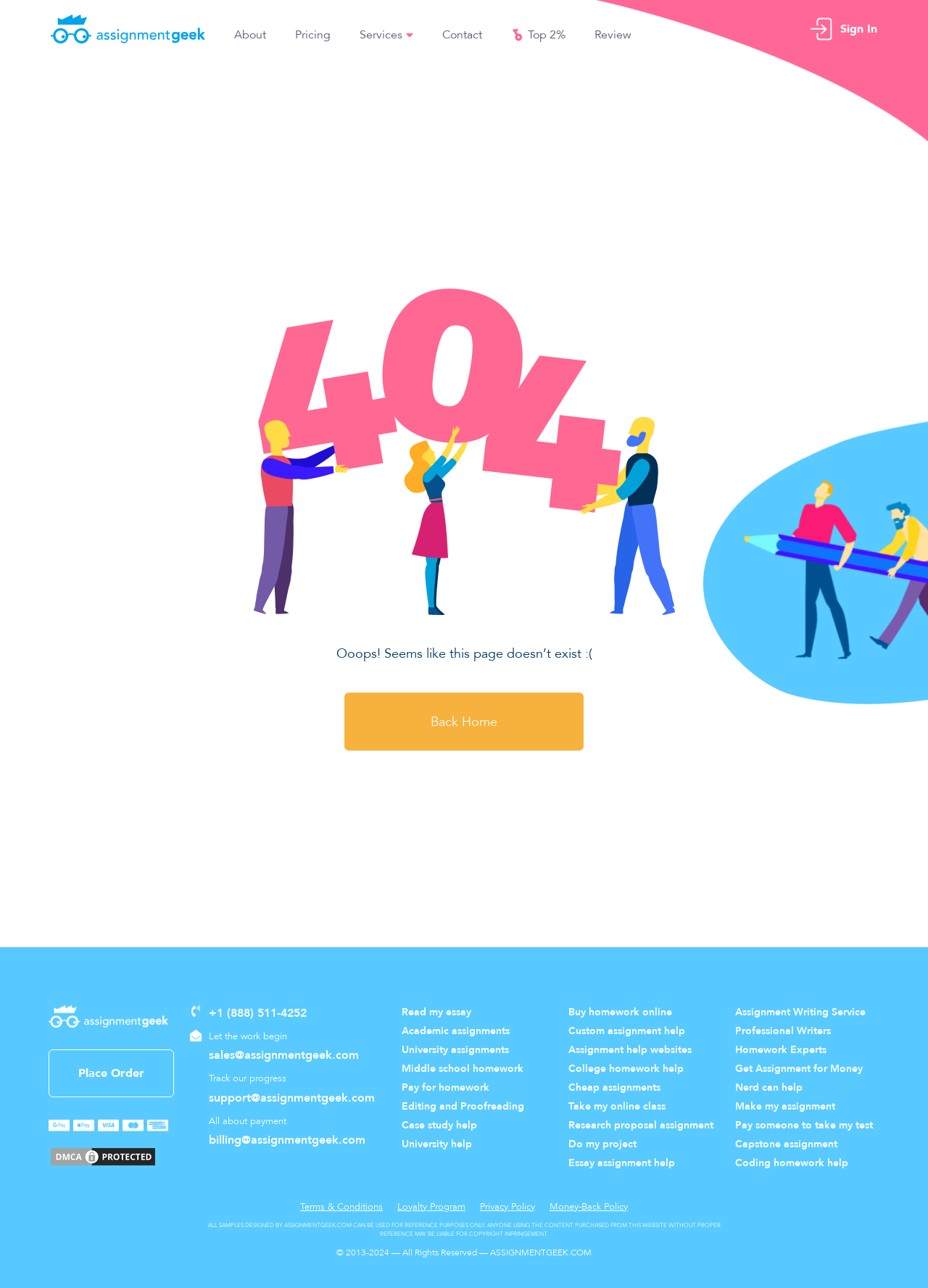What is the purpose of the website?
Answer the question with as much detail as you can, using the image as a reference.

I inferred the purpose of the website by looking at the various links and headings on the page, such as 'Academic assignments', 'University assignments', 'Pay for homework', etc. which suggest that the website provides assignment help services.